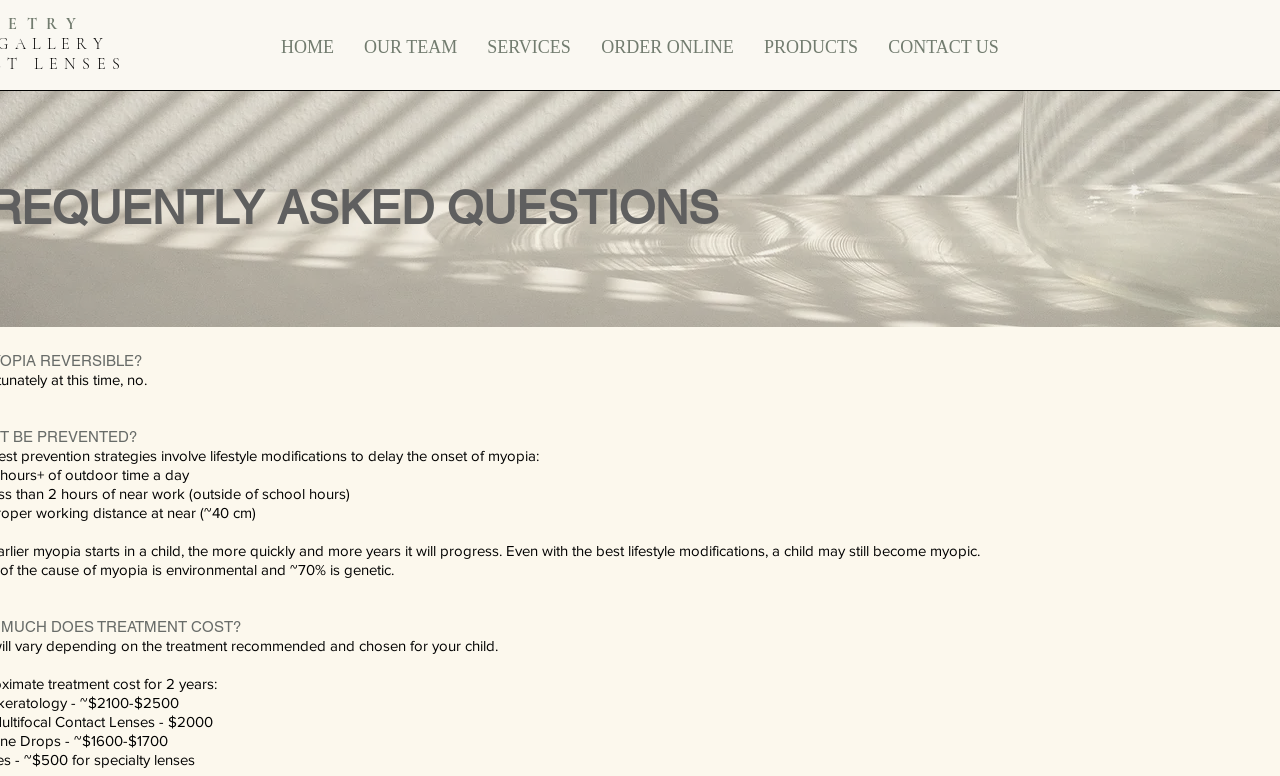Please determine the bounding box coordinates, formatted as (top-left x, top-left y, bottom-right x, bottom-right y), with all values as floating point numbers between 0 and 1. Identify the bounding box of the region described as: HOME

[0.208, 0.037, 0.273, 0.085]